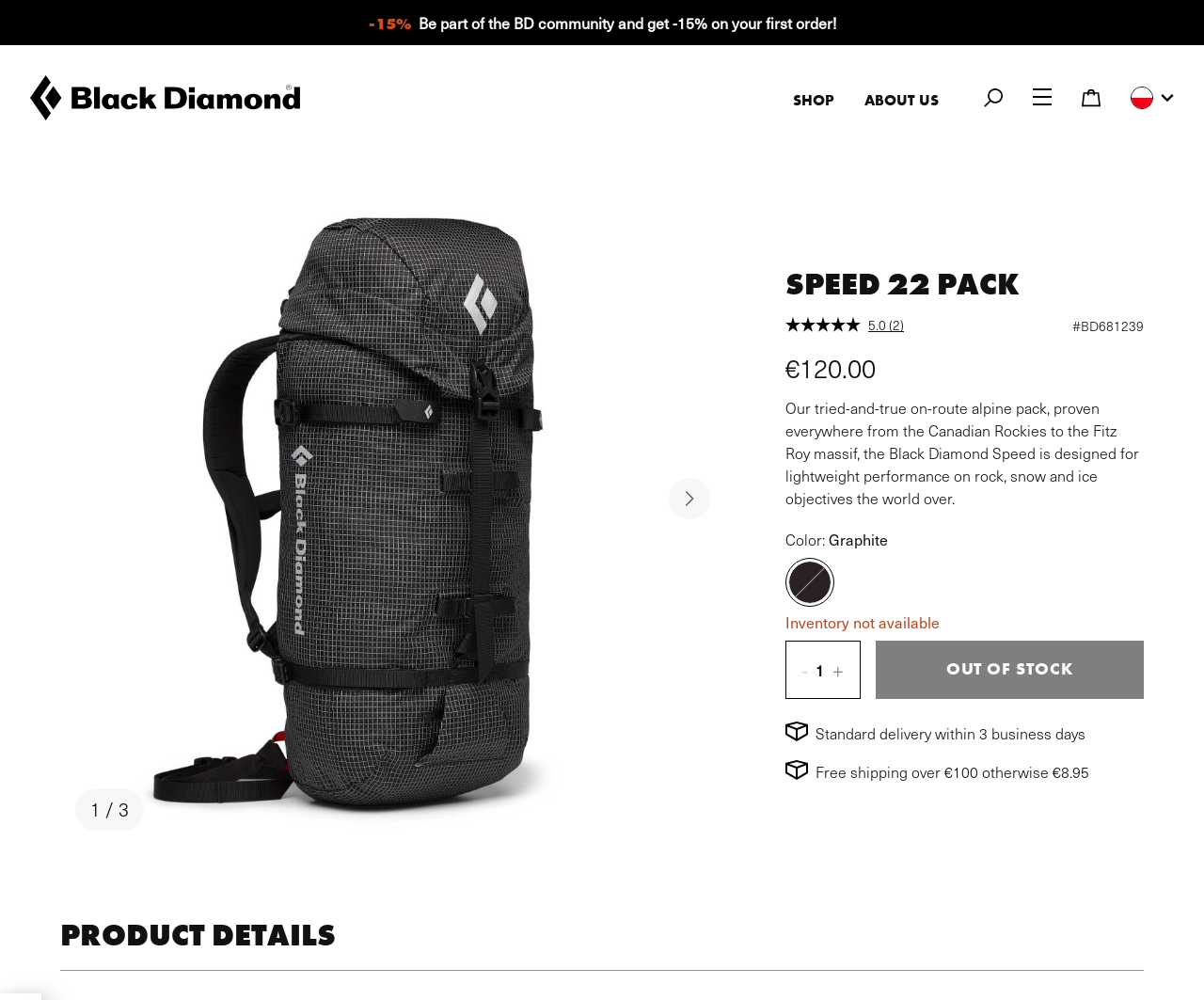Determine the bounding box coordinates of the clickable region to execute the instruction: "Click the 'SHOP' button". The coordinates should be four float numbers between 0 and 1, denoted as [left, top, right, bottom].

[0.646, 0.074, 0.705, 0.127]